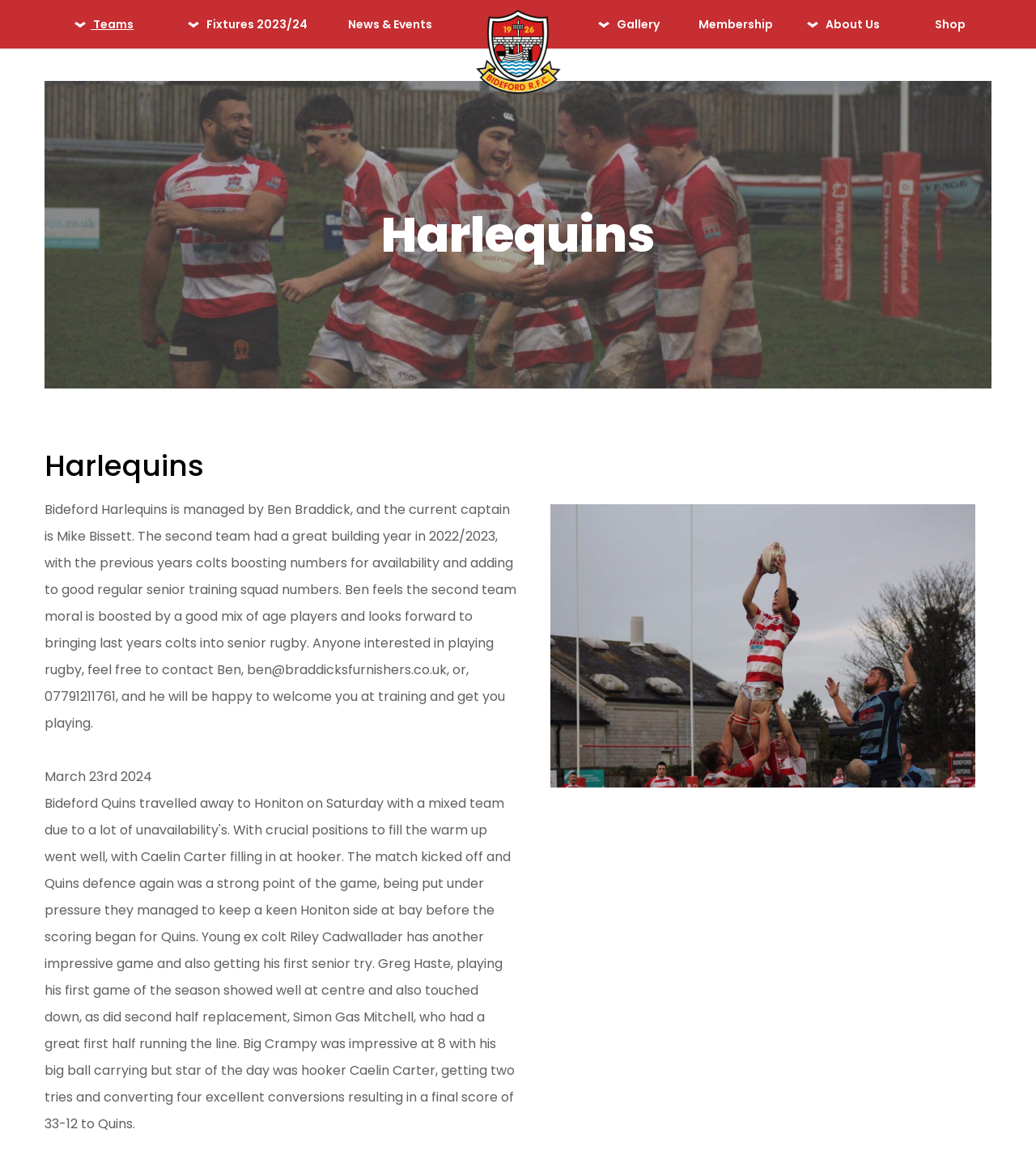Please identify the bounding box coordinates of the element I should click to complete this instruction: 'Learn about 'Our History''. The coordinates should be given as four float numbers between 0 and 1, like this: [left, top, right, bottom].

[0.762, 0.042, 0.902, 0.069]